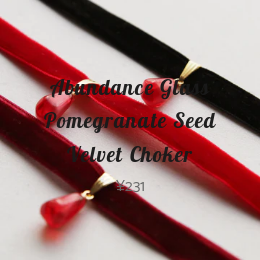Using a single word or phrase, answer the following question: 
What are the available colors of the velvet ribbon?

Black and red